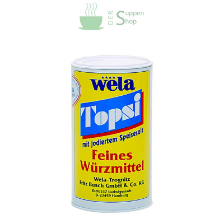What is the purpose of the product?
Identify the answer in the screenshot and reply with a single word or phrase.

seasoning